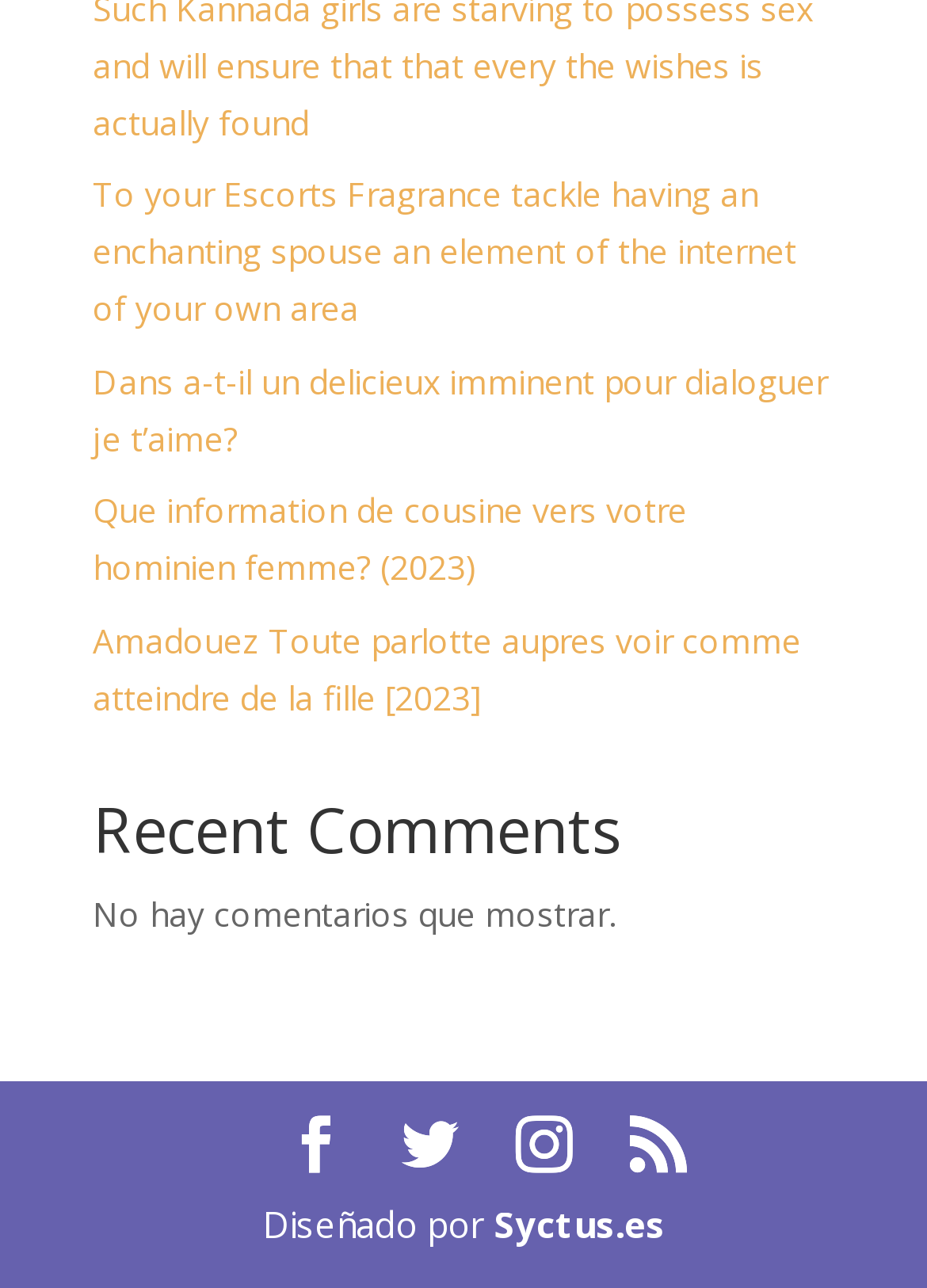Who designed the webpage?
Identify the answer in the screenshot and reply with a single word or phrase.

Syctus.es